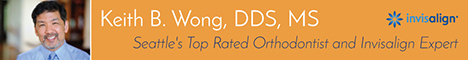Provide a brief response using a word or short phrase to this question:
What is Dr. Wong's specialization?

Invisalign